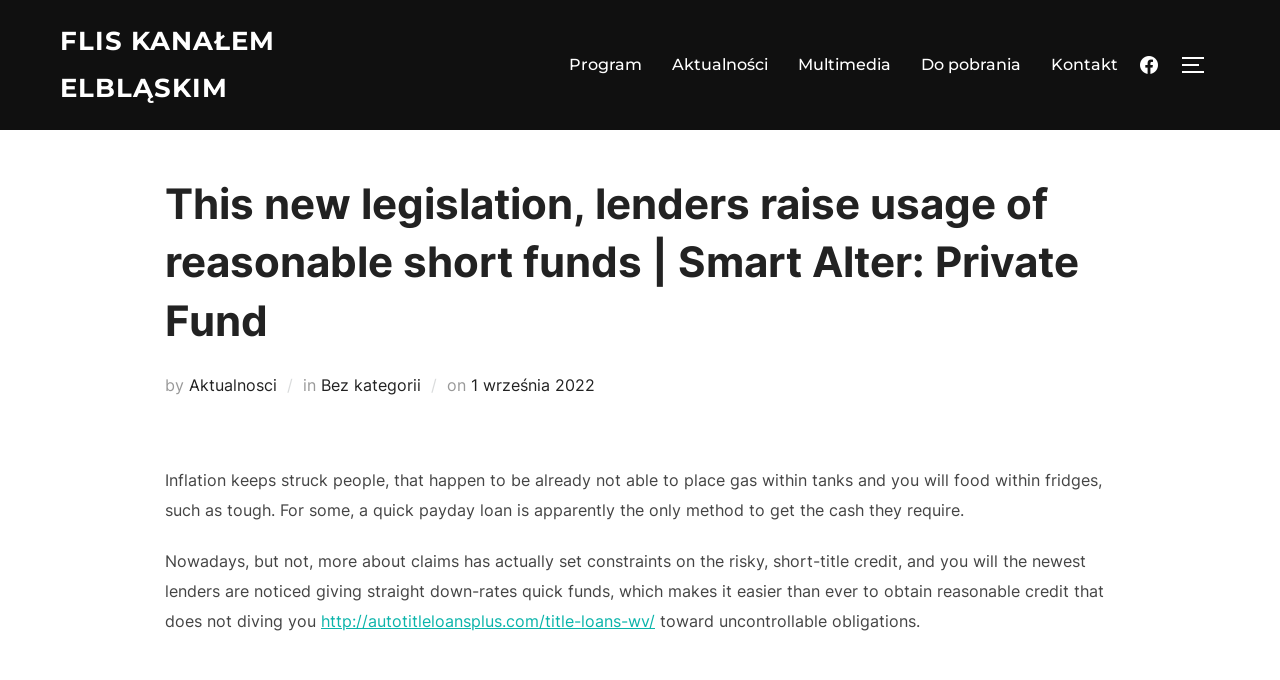Can you find the bounding box coordinates of the area I should click to execute the following instruction: "Visit the 'Aktualności' page"?

[0.525, 0.067, 0.6, 0.123]